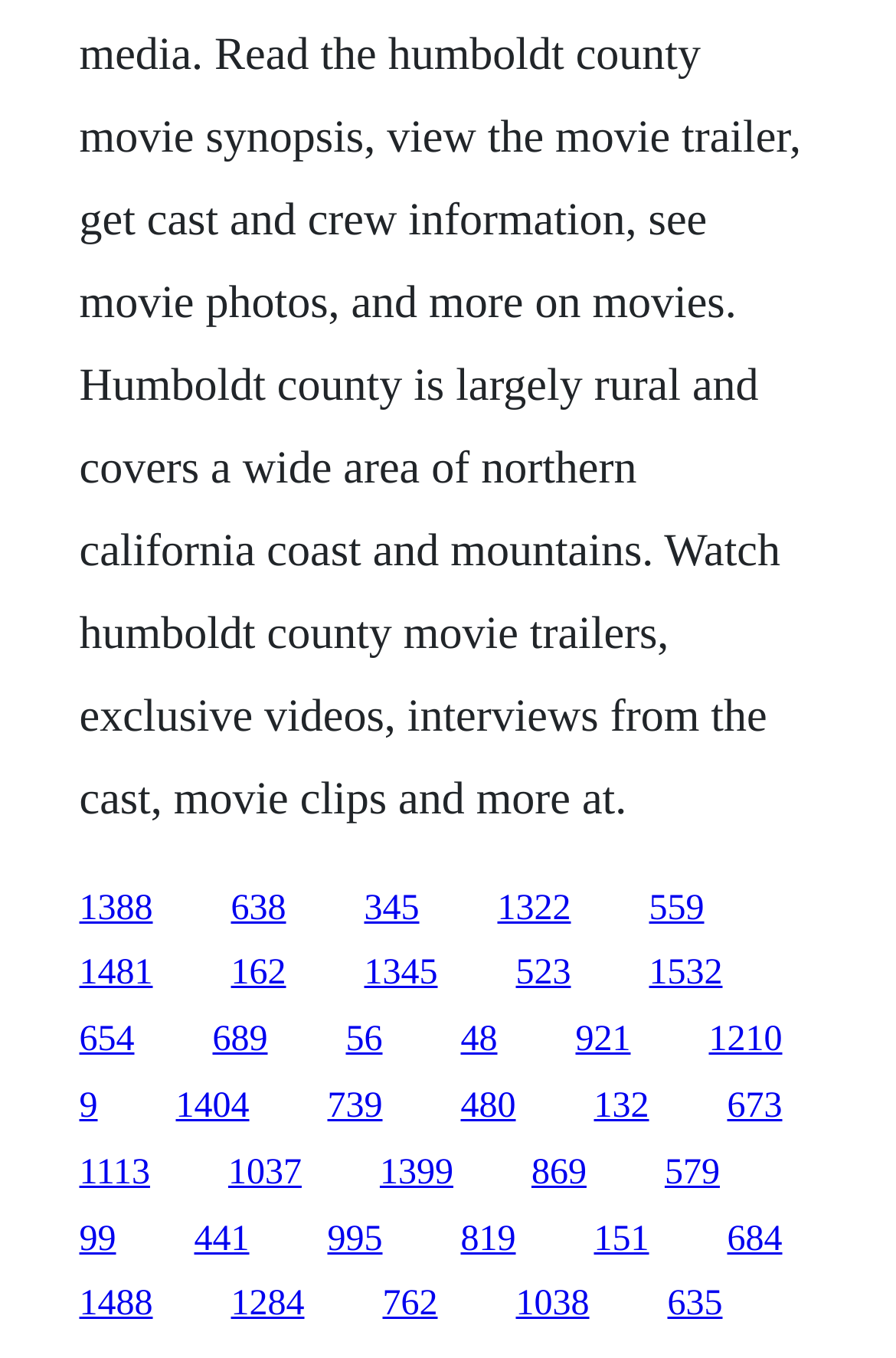Extract the bounding box coordinates for the described element: "995". The coordinates should be represented as four float numbers between 0 and 1: [left, top, right, bottom].

[0.365, 0.898, 0.427, 0.927]